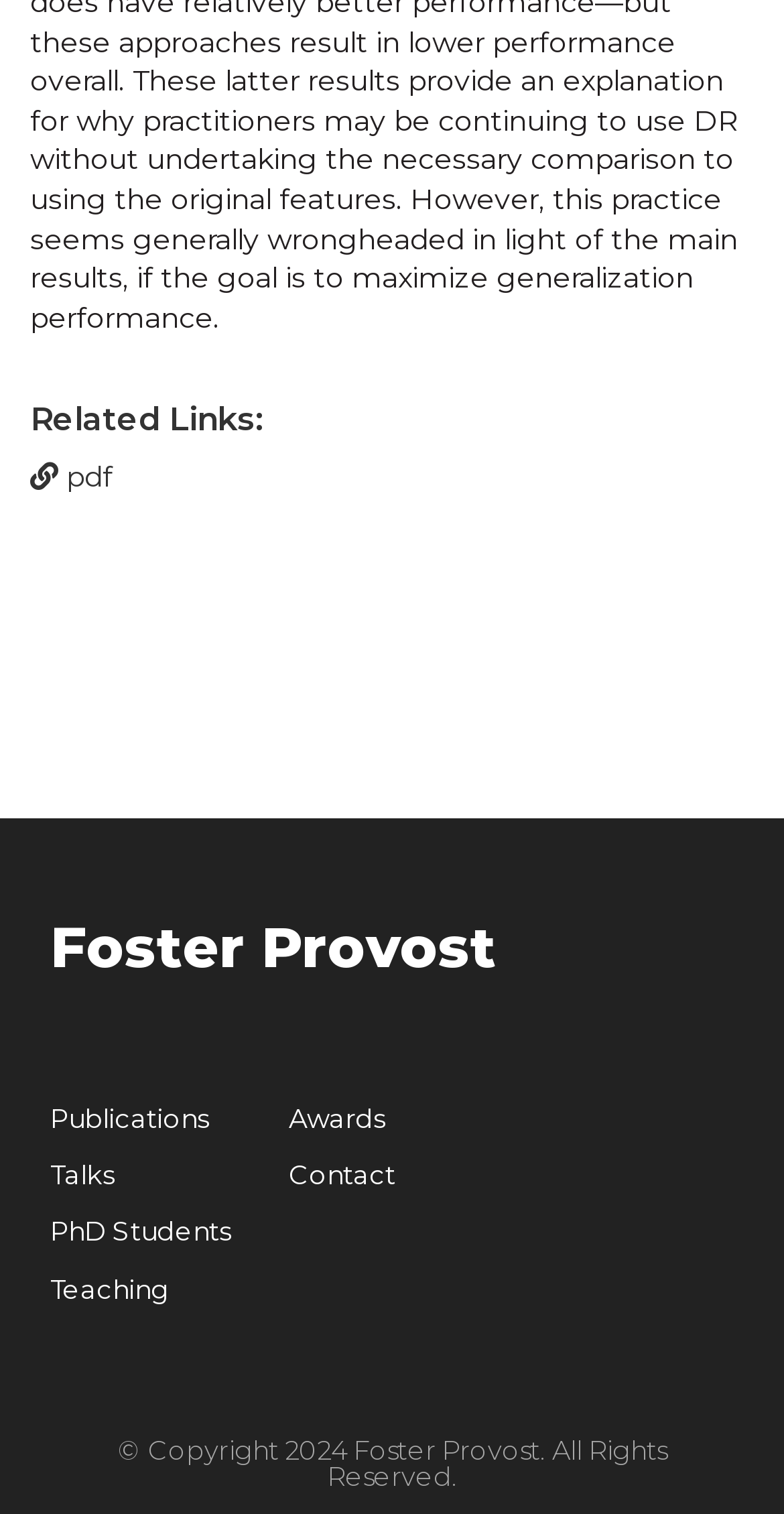How can users contact Foster Provost?
Please utilize the information in the image to give a detailed response to the question.

The webpage has a 'Contact' link, which suggests that users can contact Foster Provost through this link. The link is likely to provide a contact form, email address, or other contact information.